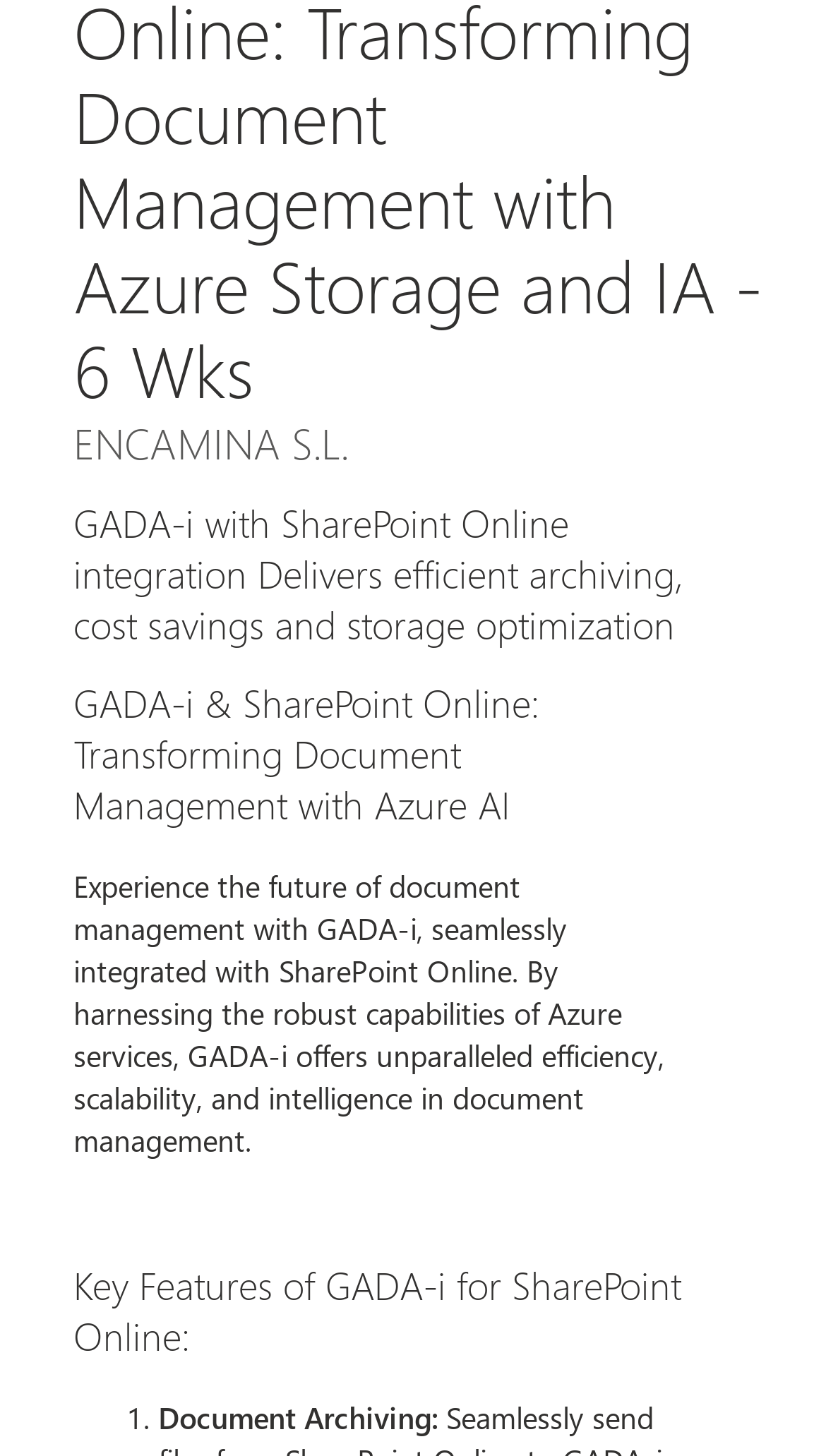Give a concise answer using one word or a phrase to the following question:
What is the country listed below Australia?

Austria